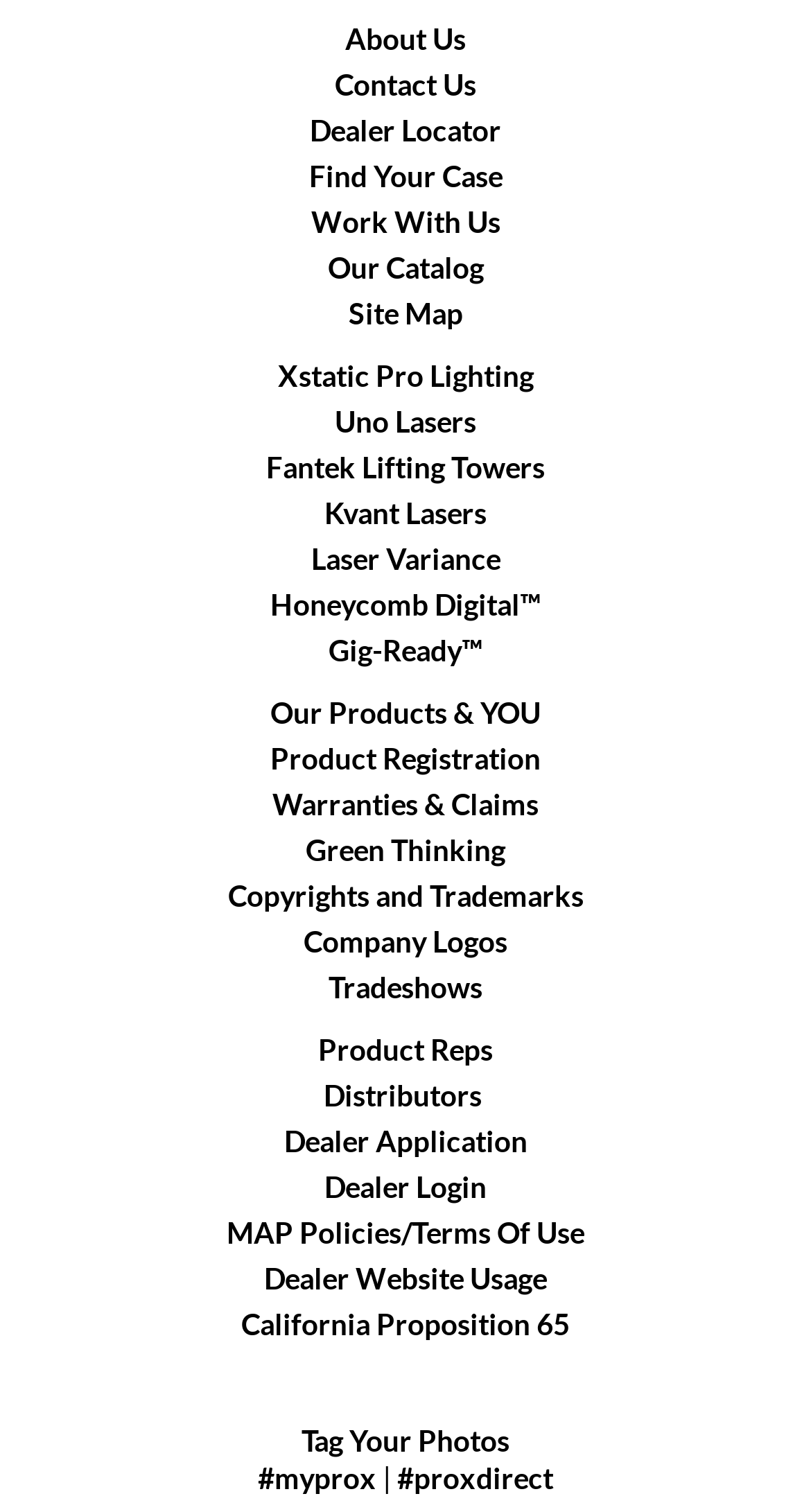Given the element description "Work With Us", identify the bounding box of the corresponding UI element.

[0.383, 0.134, 0.617, 0.158]